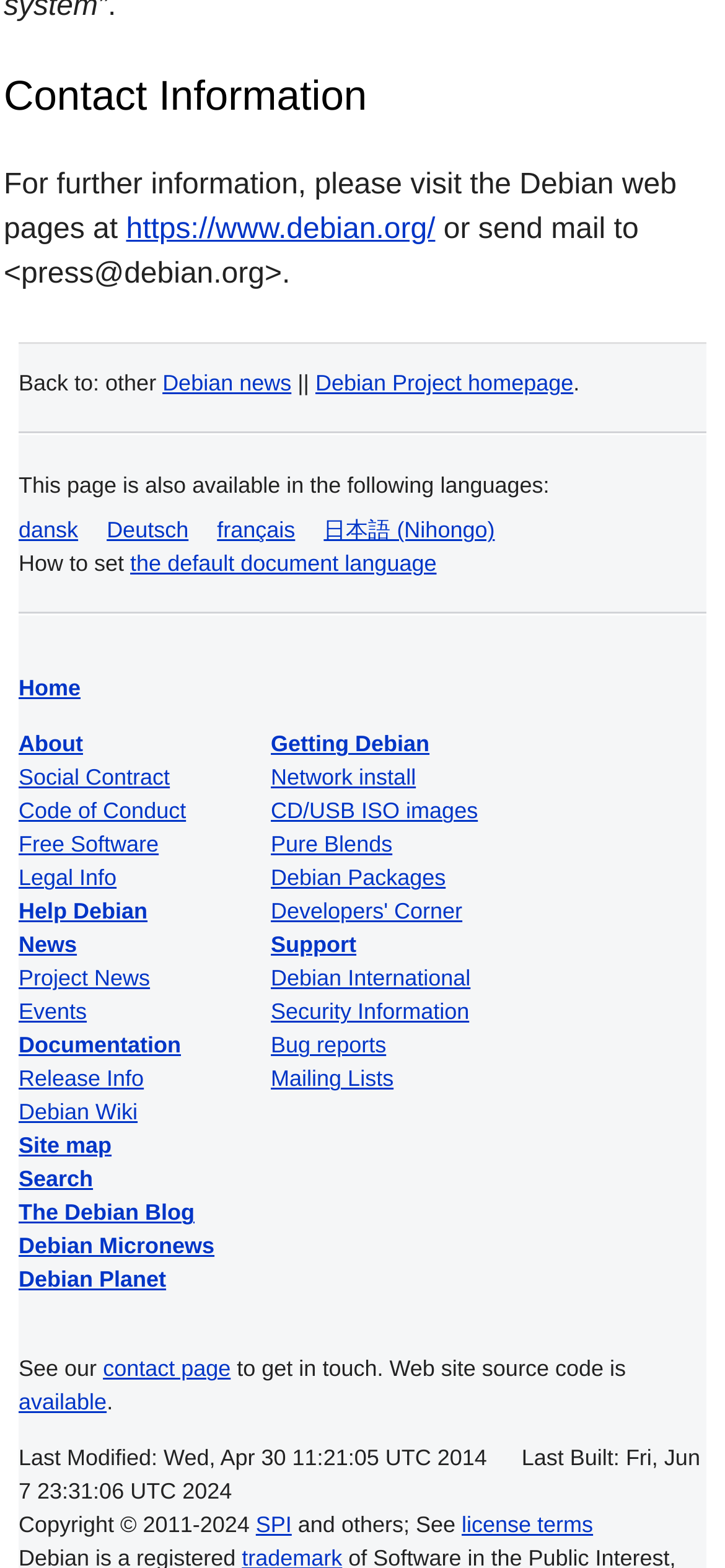What is the last modified date of the webpage?
Analyze the image and deliver a detailed answer to the question.

The last modified date of the webpage can be found at the bottom of the page, in the section that provides information about the webpage's maintenance. The exact date is provided as 'Wed, Apr 30 11:21:05 UTC 2014'.